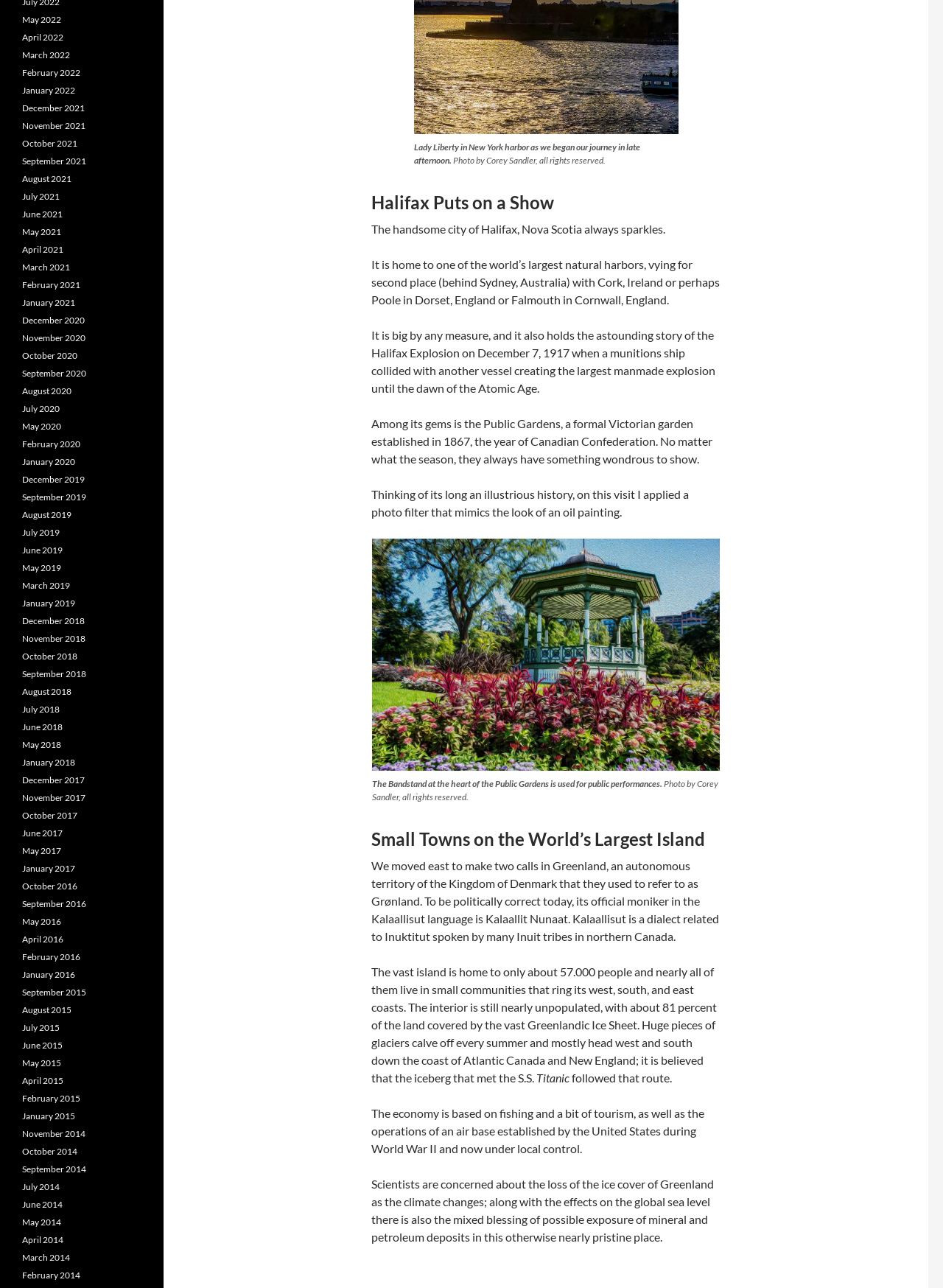Highlight the bounding box coordinates of the region I should click on to meet the following instruction: "Click on the link to view January 2020".

[0.023, 0.354, 0.08, 0.362]